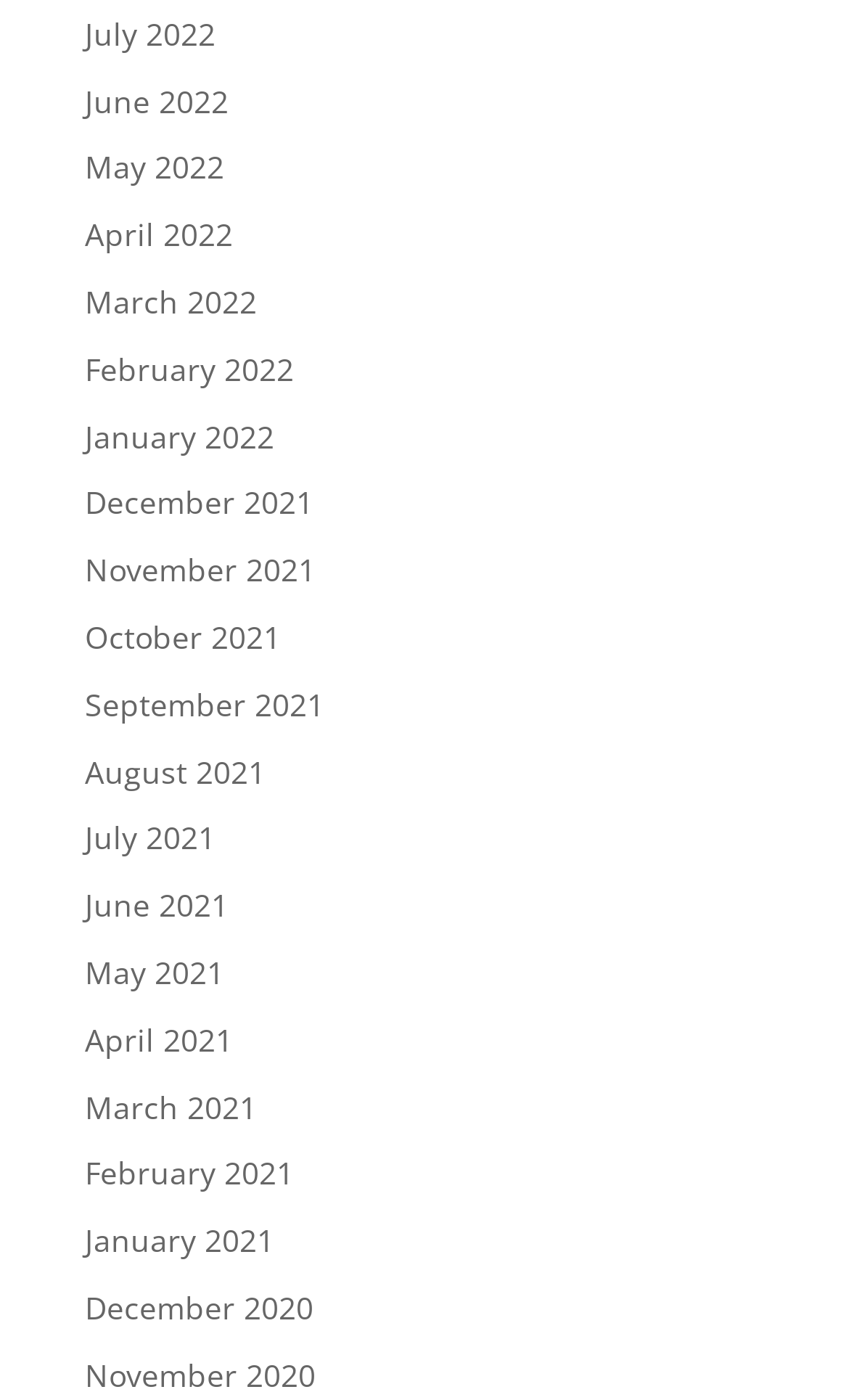Can you specify the bounding box coordinates of the area that needs to be clicked to fulfill the following instruction: "check December 2020"?

[0.1, 0.919, 0.369, 0.949]